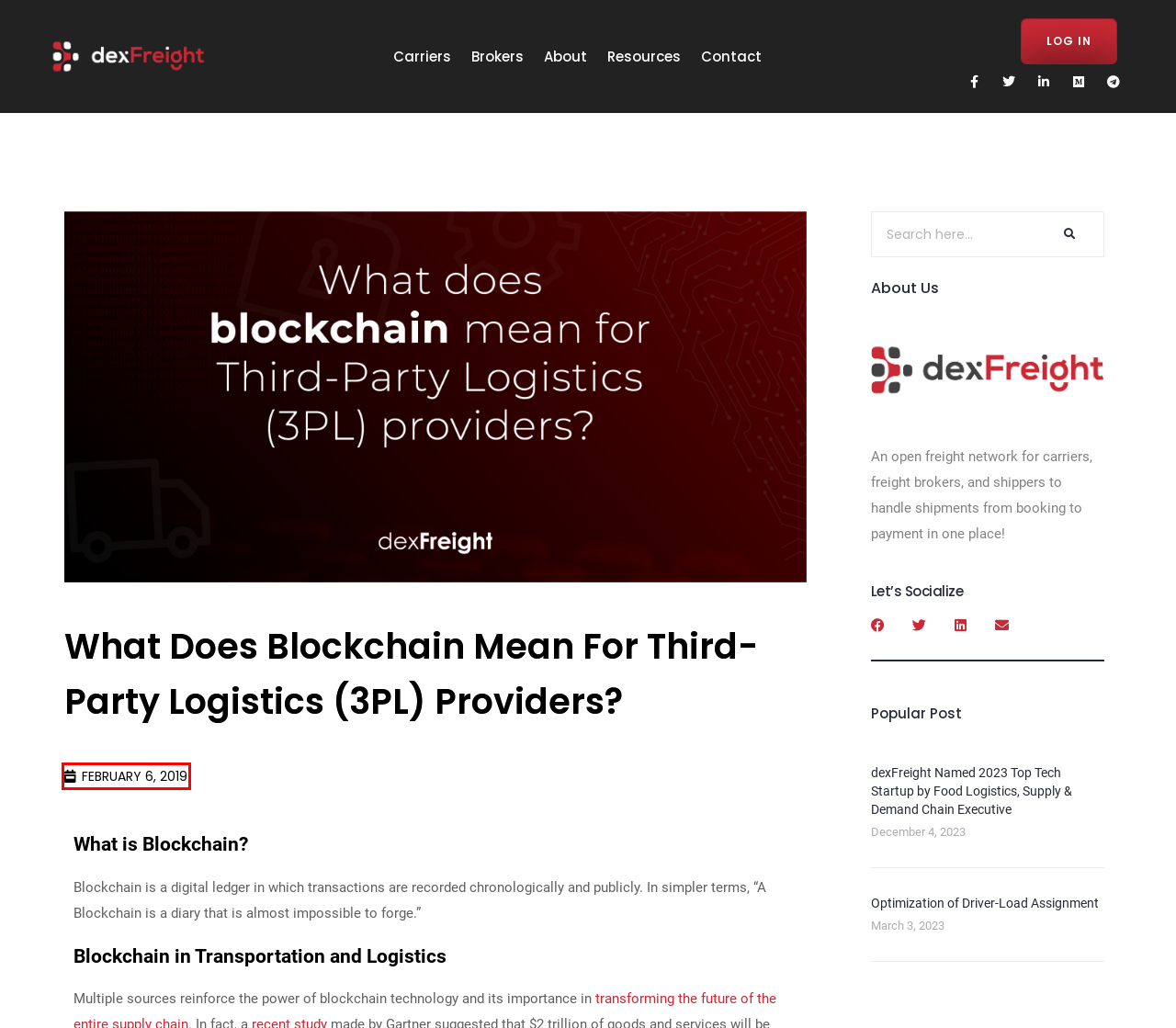You are provided with a screenshot of a webpage that has a red bounding box highlighting a UI element. Choose the most accurate webpage description that matches the new webpage after clicking the highlighted element. Here are your choices:
A. Contact - dexFreight
B. Brokers - dexFreight
C. Carriers - dexFreight
D. Optimization of Driver-Load Assignment
E. February 6, 2019 - dexFreight
F. dexFreight Named 2023 Top Tech Startup by Food Logistics, Supply & Demand Chain Executive
G. Logistics Network - dexFreight
H. About - dexFreight

E